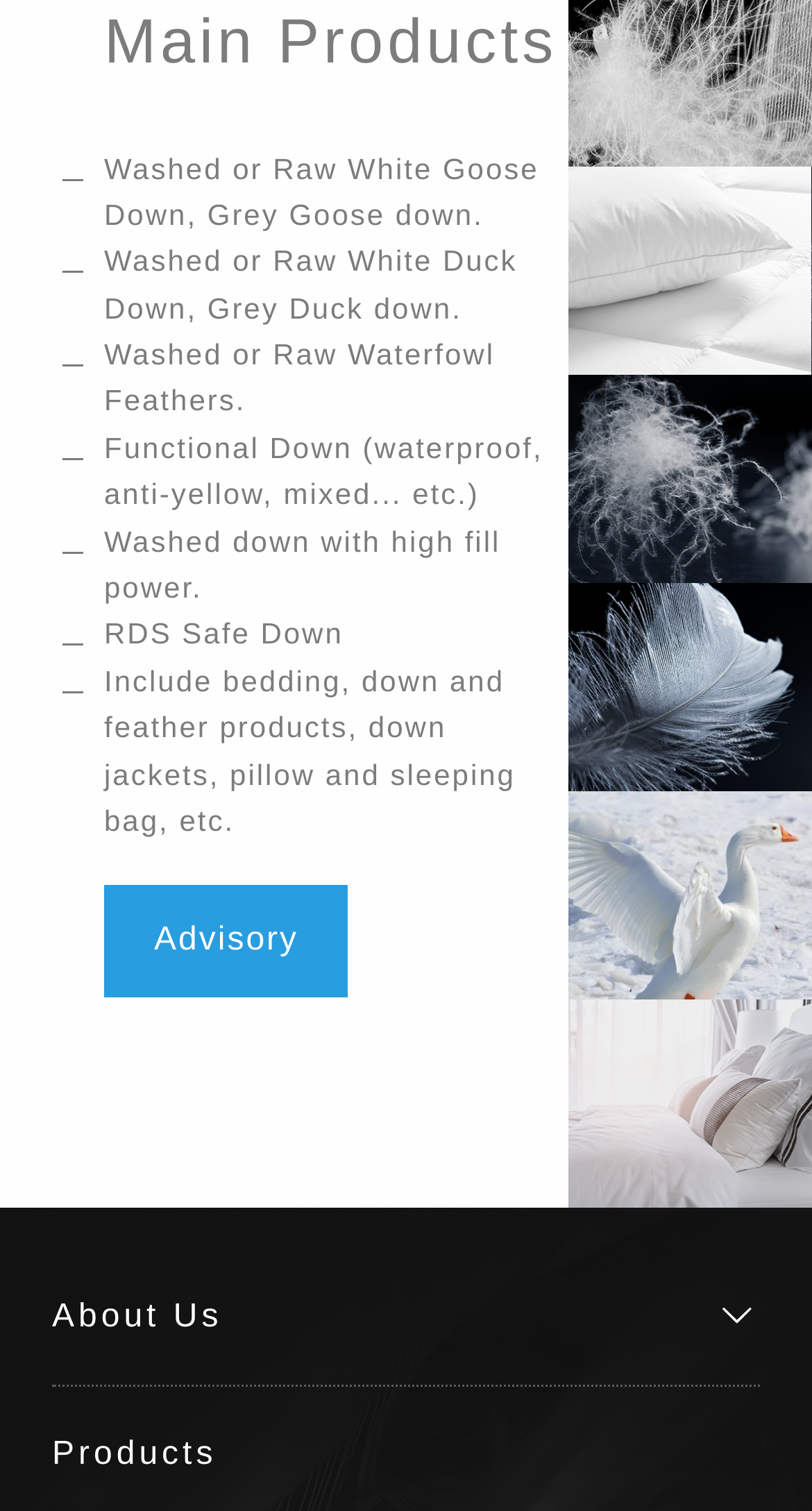Based on the element description: "Advisory", identify the bounding box coordinates for this UI element. The coordinates must be four float numbers between 0 and 1, listed as [left, top, right, bottom].

[0.128, 0.586, 0.429, 0.661]